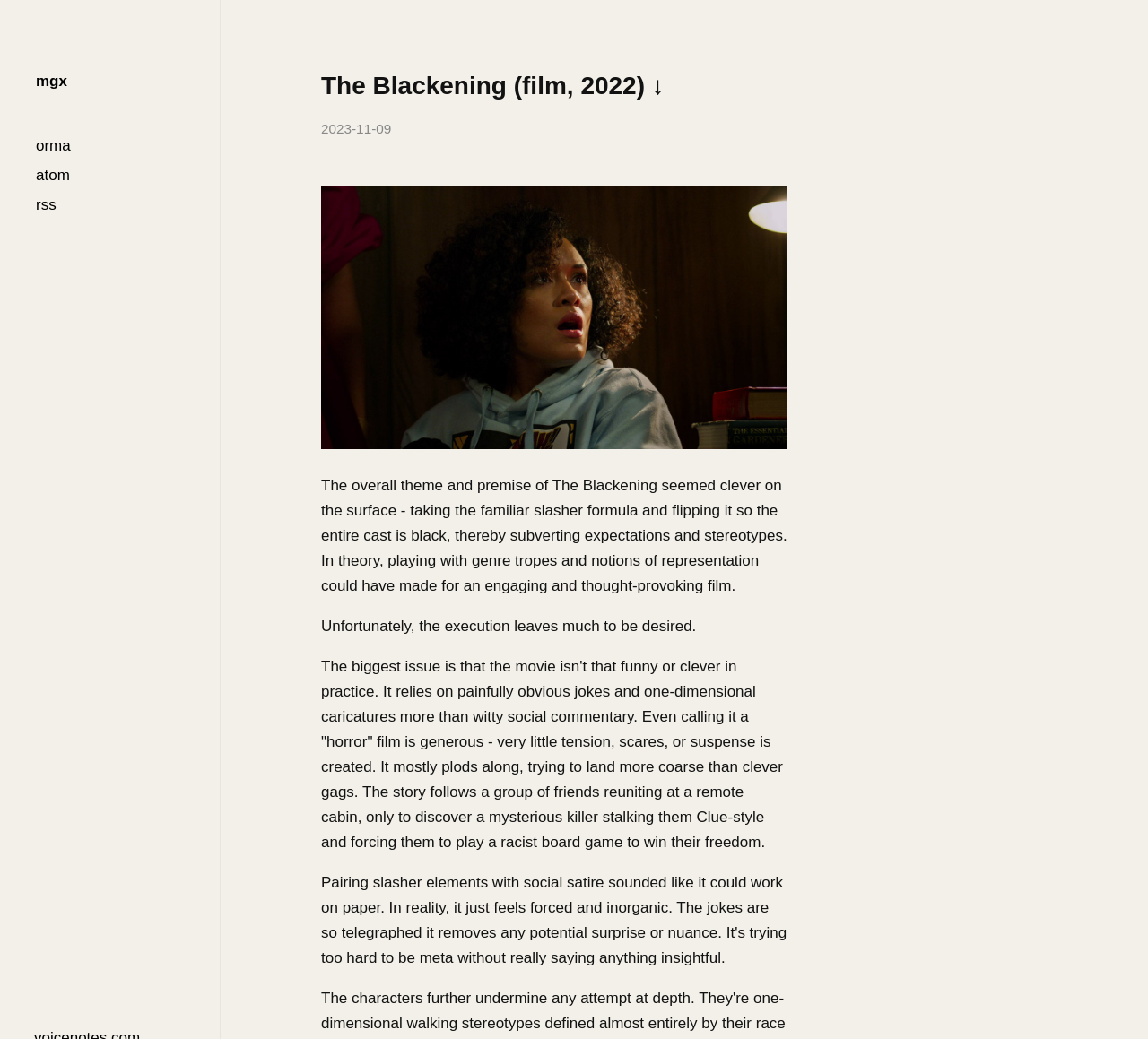Provide a brief response using a word or short phrase to this question:
What is the setting of the film?

Remote cabin